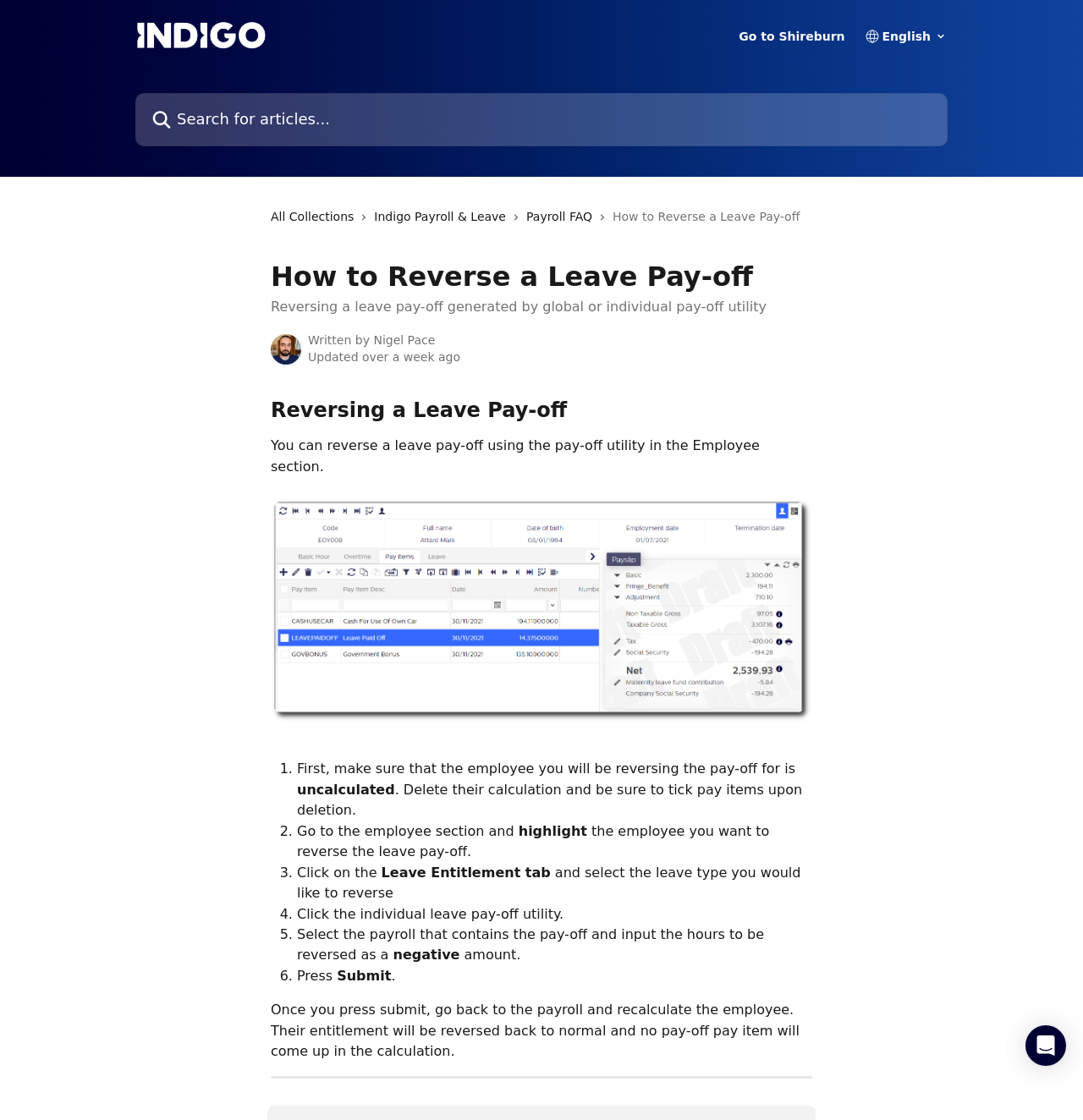Who wrote the article?
Answer briefly with a single word or phrase based on the image.

Nigel Pace